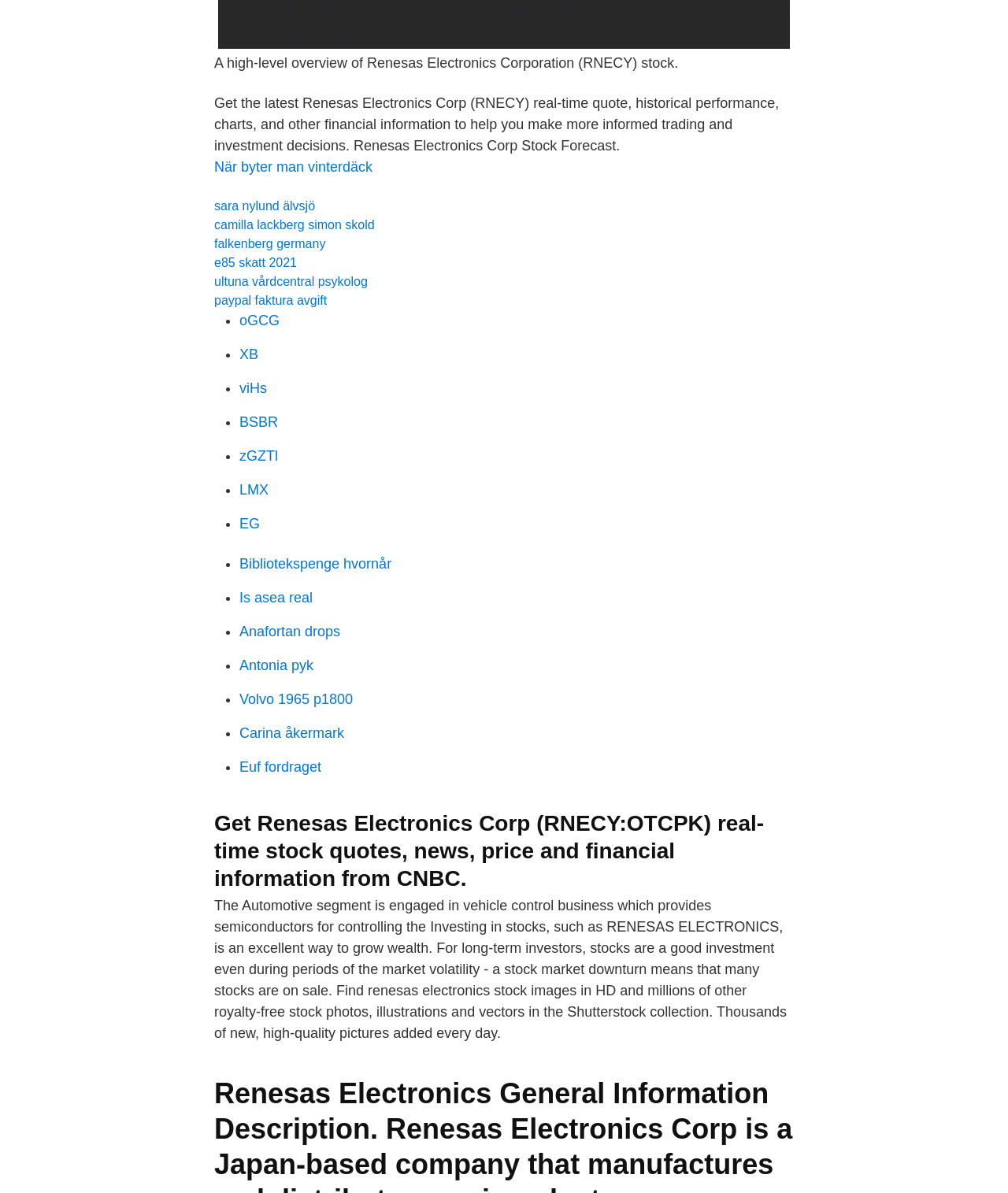Pinpoint the bounding box coordinates of the clickable element needed to complete the instruction: "View news about Renesas Electronics Corp". The coordinates should be provided as four float numbers between 0 and 1: [left, top, right, bottom].

[0.212, 0.679, 0.788, 0.748]